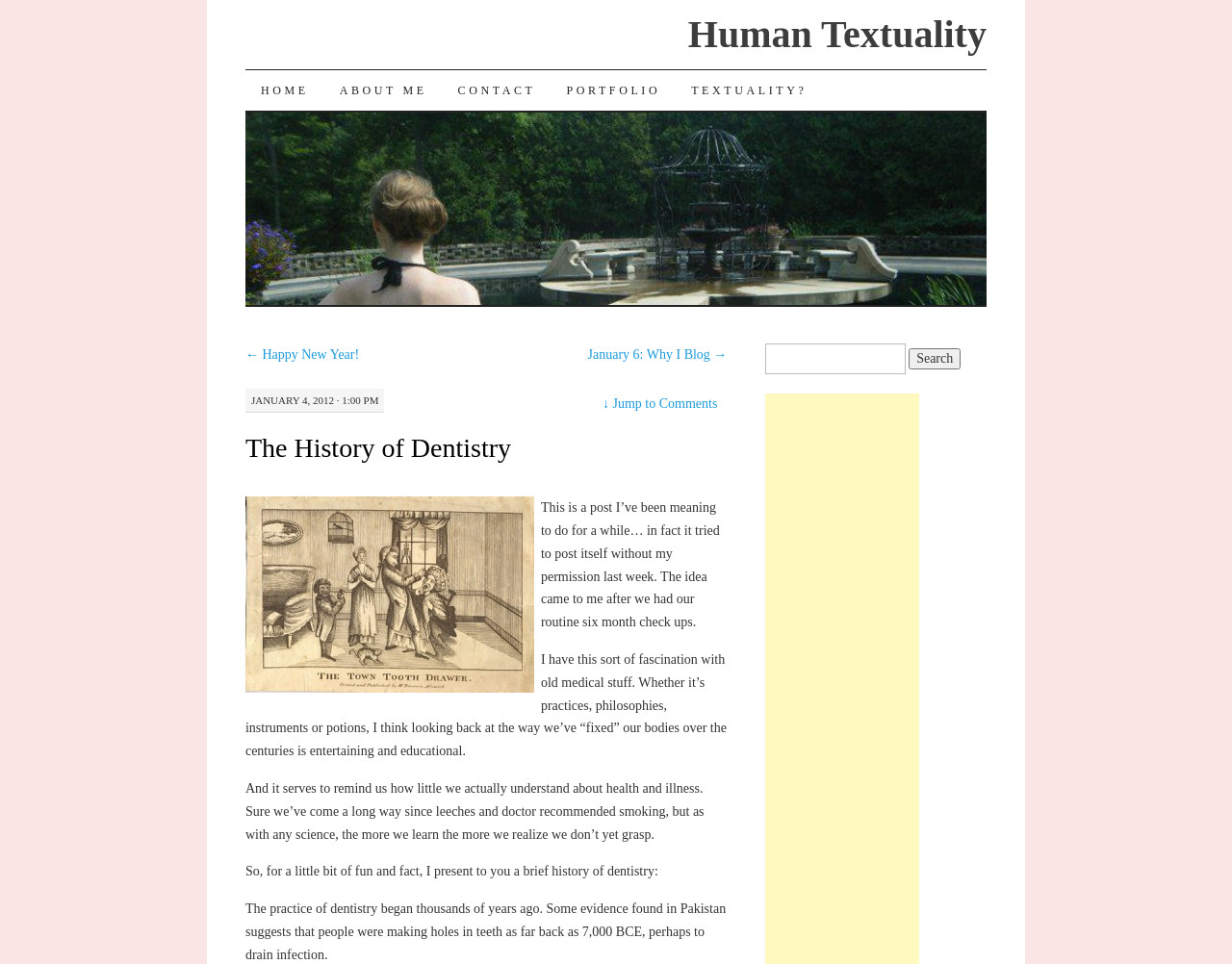Identify the coordinates of the bounding box for the element that must be clicked to accomplish the instruction: "View the Blog page".

None